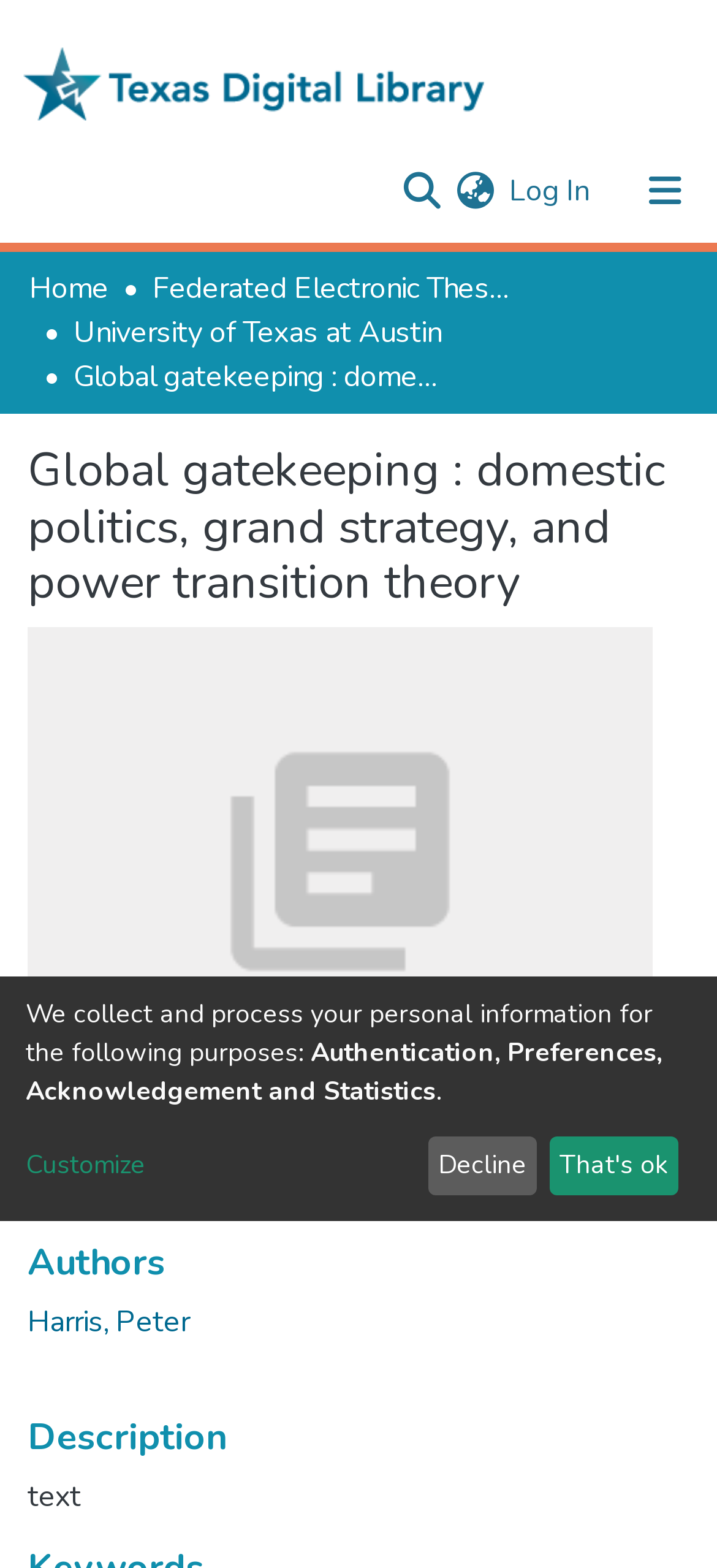Based on the image, provide a detailed response to the question:
What is the type of document being described?

The webpage contains information about a document, including the date and authors, which suggests that it is a thesis or dissertation.